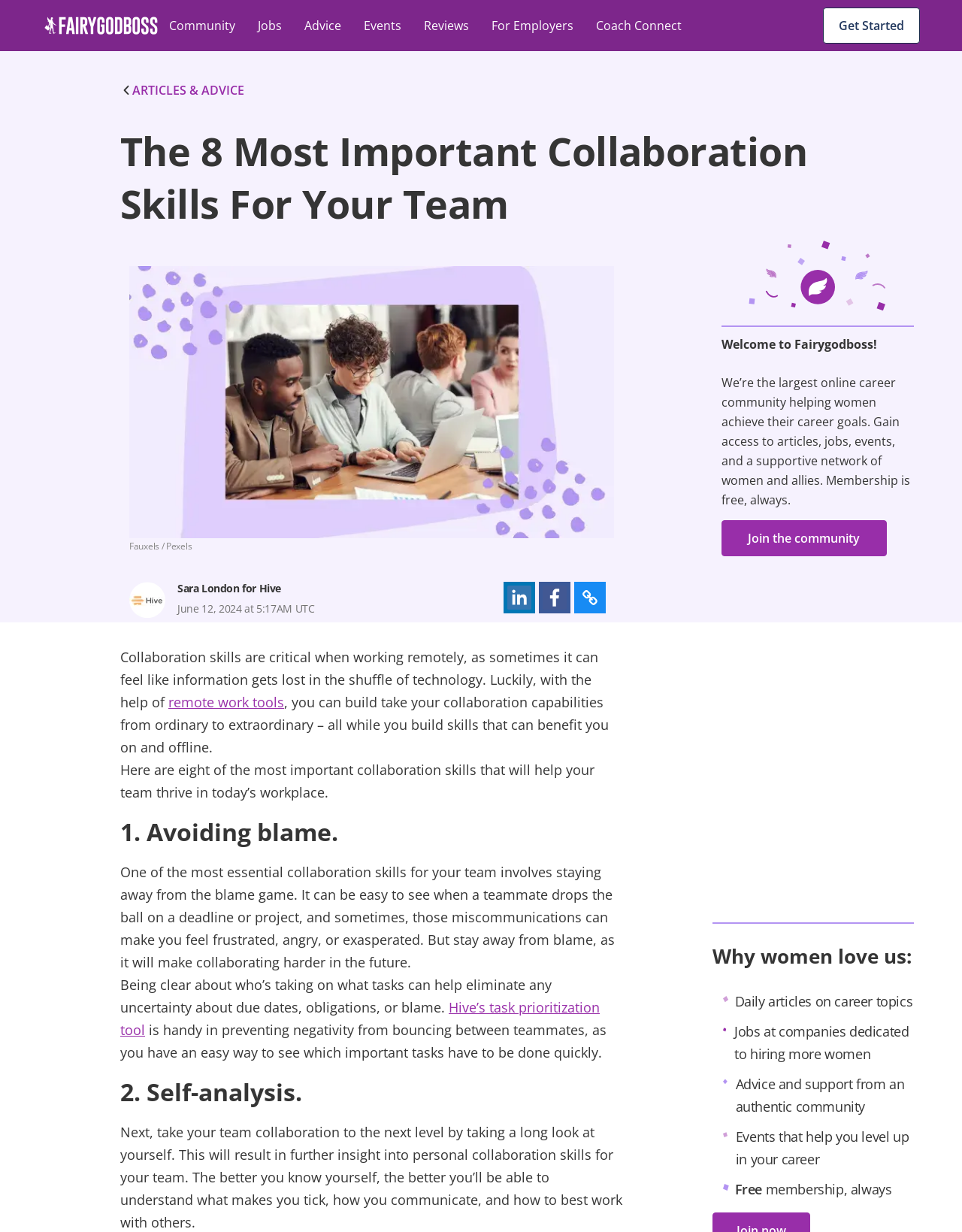Provide the bounding box coordinates for the specified HTML element described in this description: "Hive’s task prioritization tool". The coordinates should be four float numbers ranging from 0 to 1, in the format [left, top, right, bottom].

[0.125, 0.81, 0.623, 0.843]